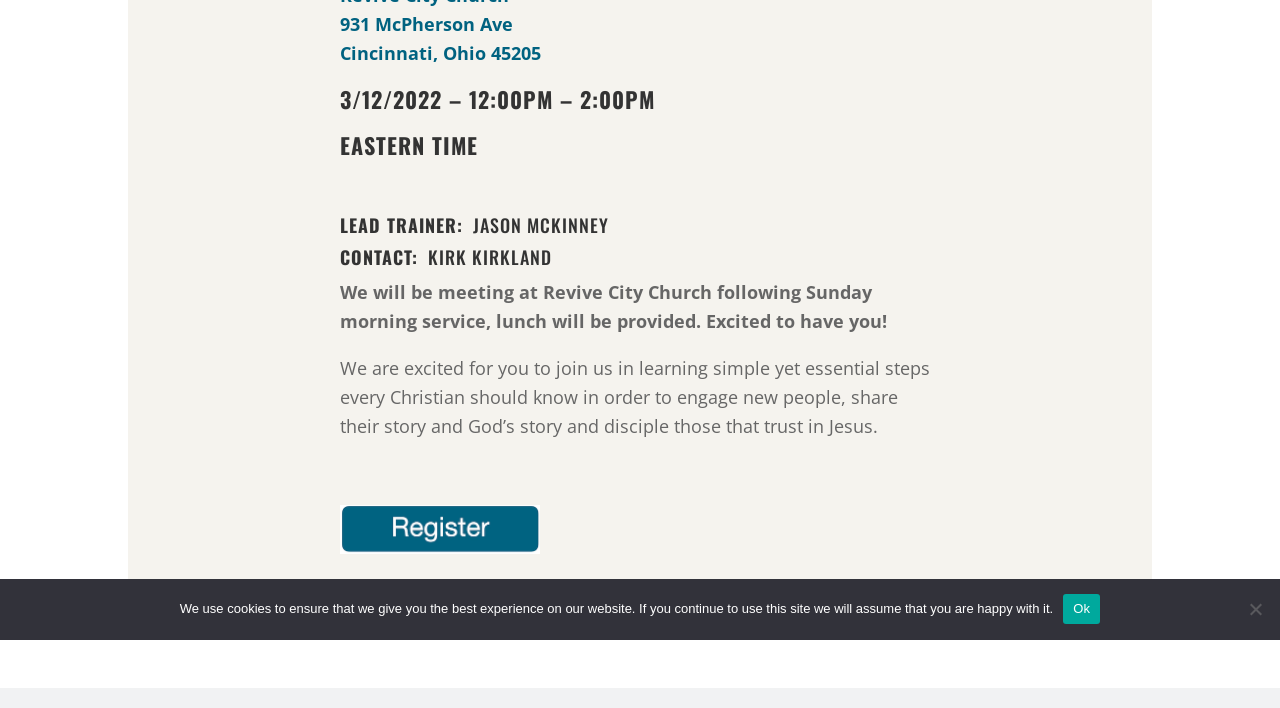Determine the bounding box coordinates for the HTML element described here: "Kirk Kirkland".

[0.334, 0.344, 0.431, 0.381]